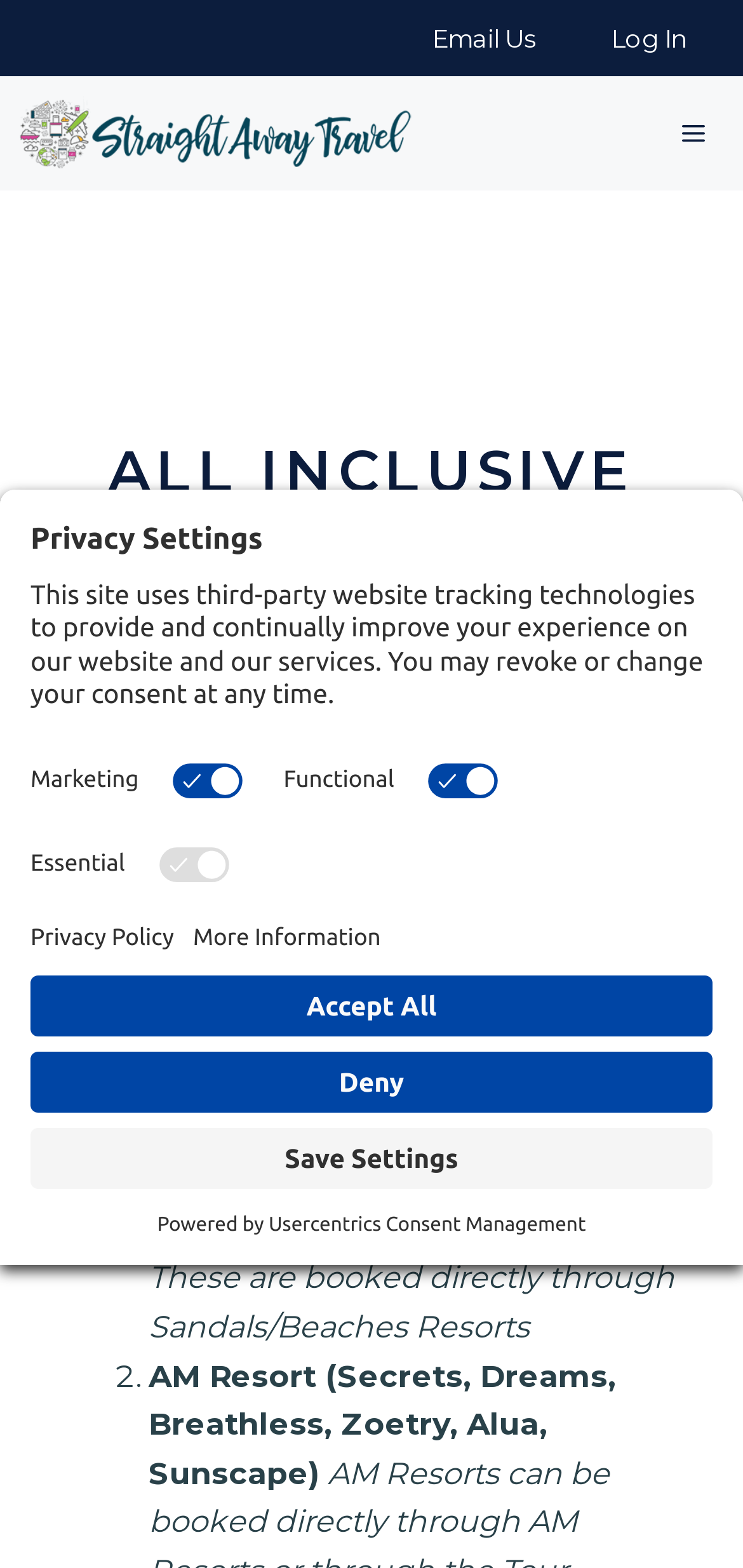What is the name of the consent management platform used by the website?
Give a one-word or short-phrase answer derived from the screenshot.

Usercentrics Consent Management